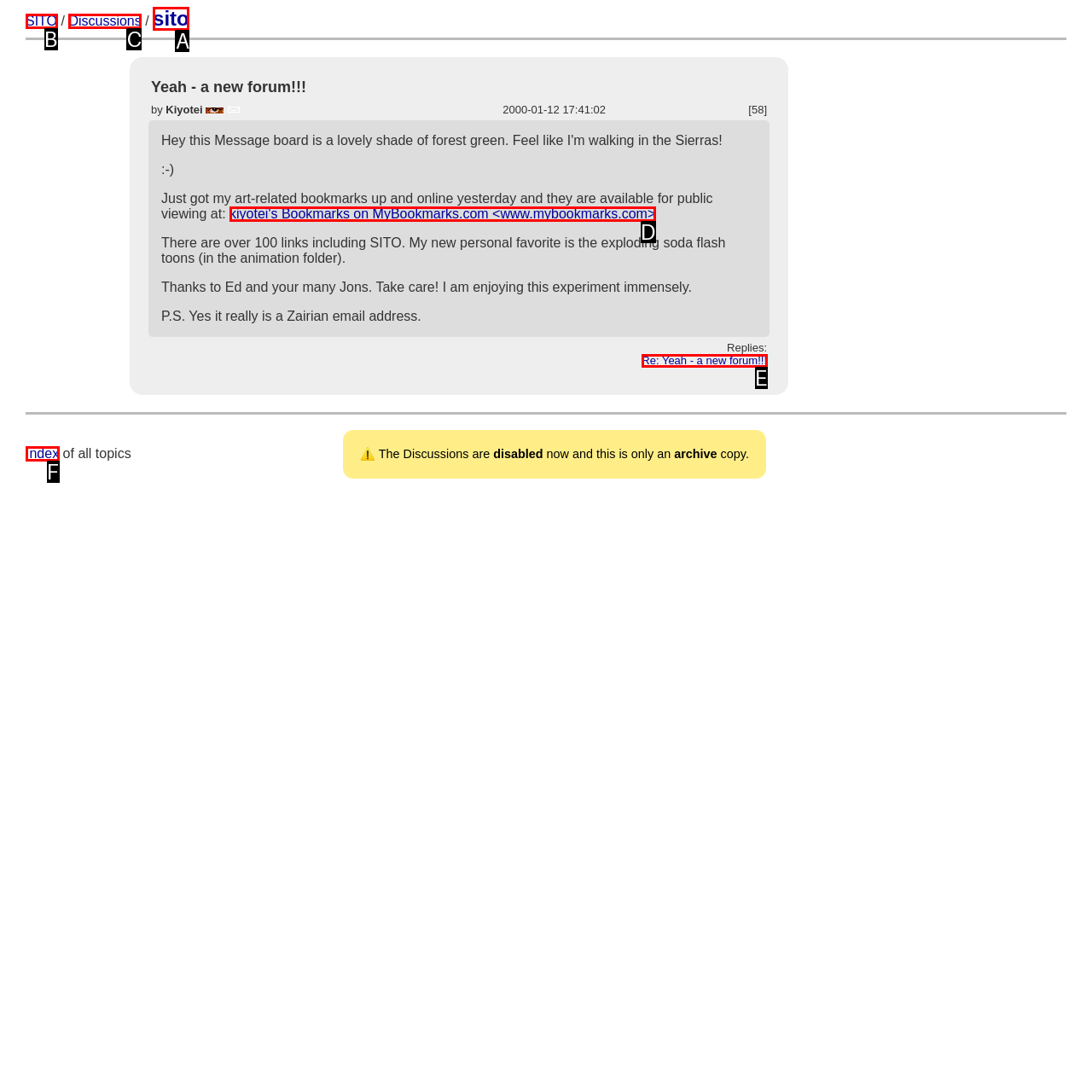Identify the letter that best matches this UI element description: kiyotei's Bookmarks on MyBookmarks.com <www.mybookmarks.com>
Answer with the letter from the given options.

D